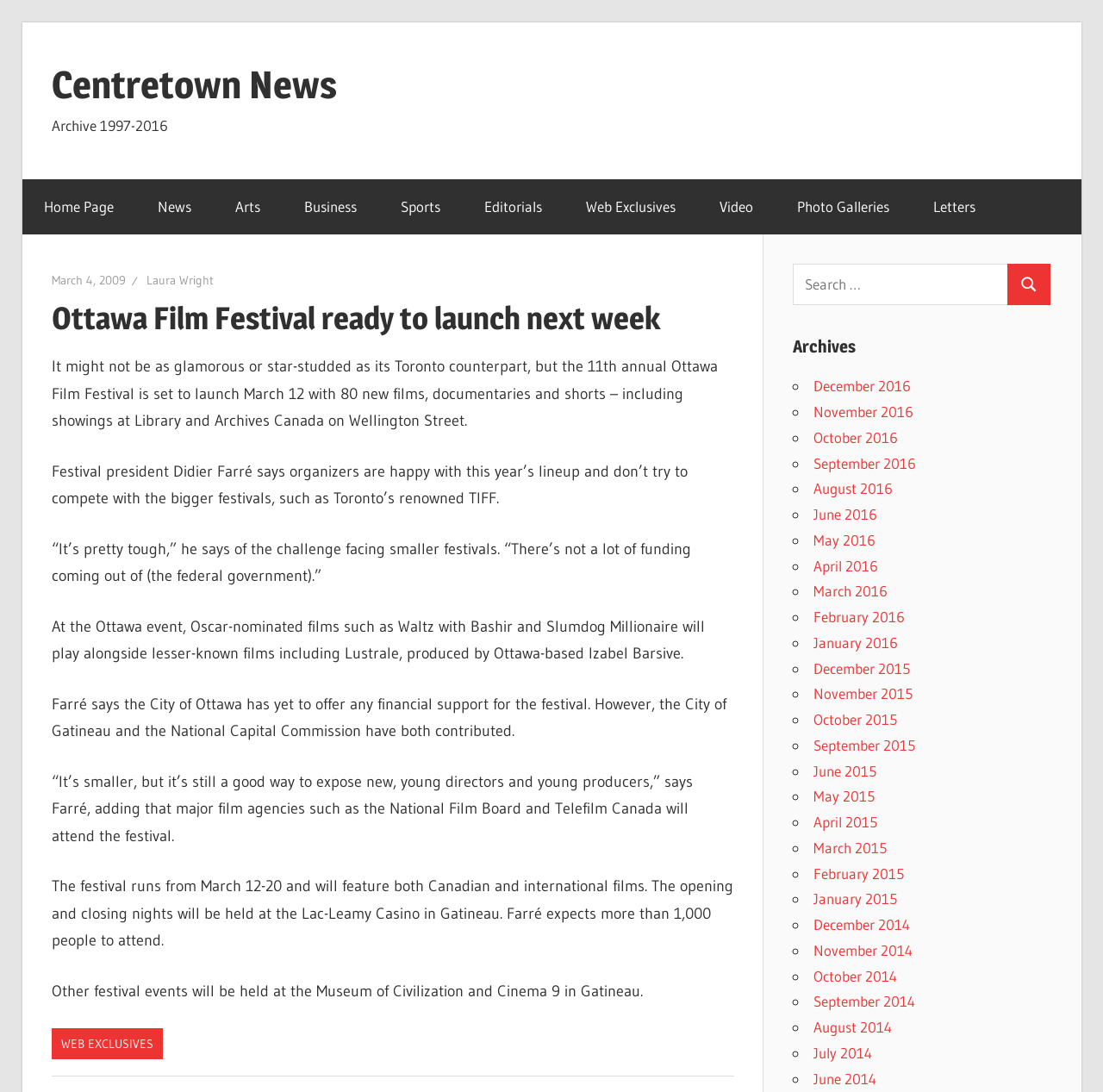Determine the title of the webpage and give its text content.

Ottawa Film Festival ready to launch next week